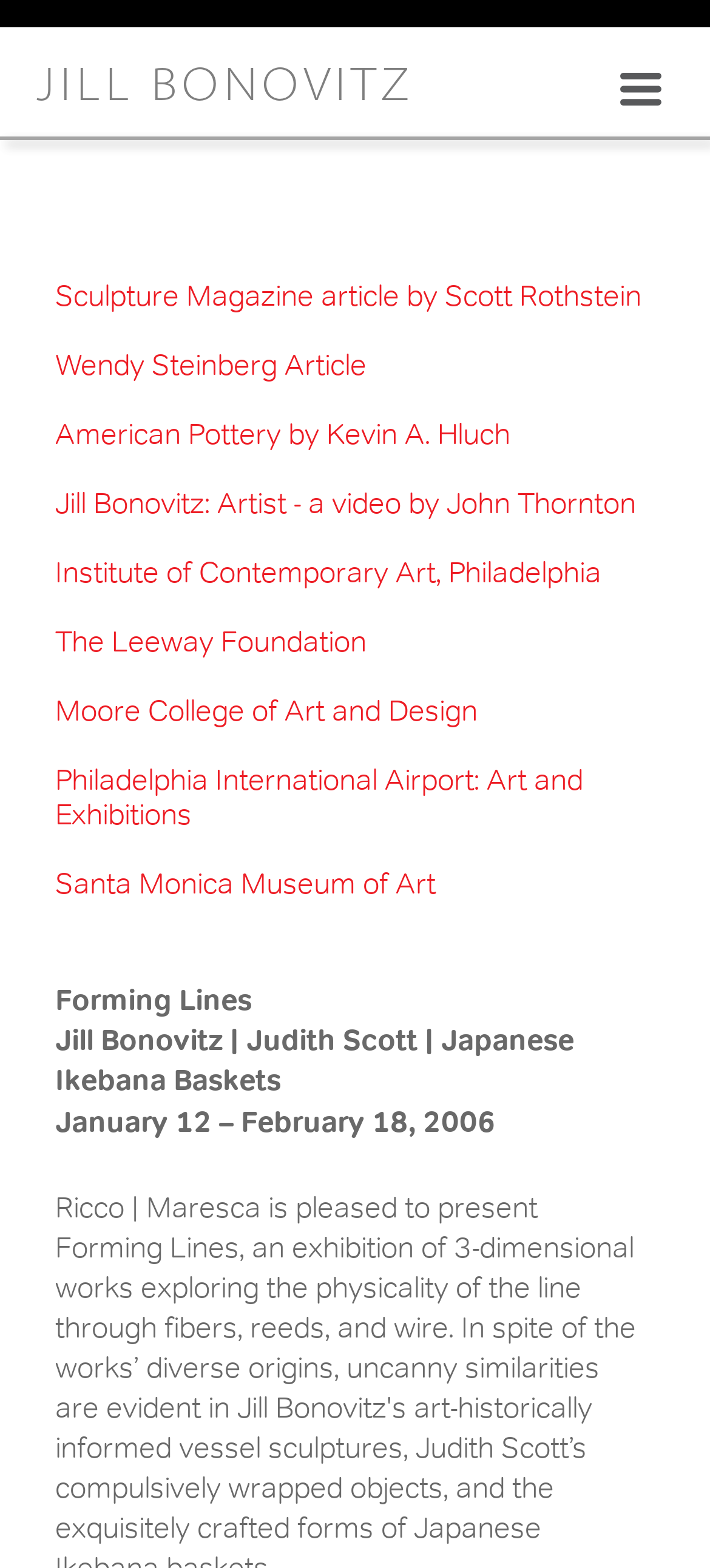Identify the bounding box coordinates for the element you need to click to achieve the following task: "Visit the Sculpture Magazine article by Scott Rothstein". Provide the bounding box coordinates as four float numbers between 0 and 1, in the form [left, top, right, bottom].

[0.078, 0.176, 0.903, 0.201]